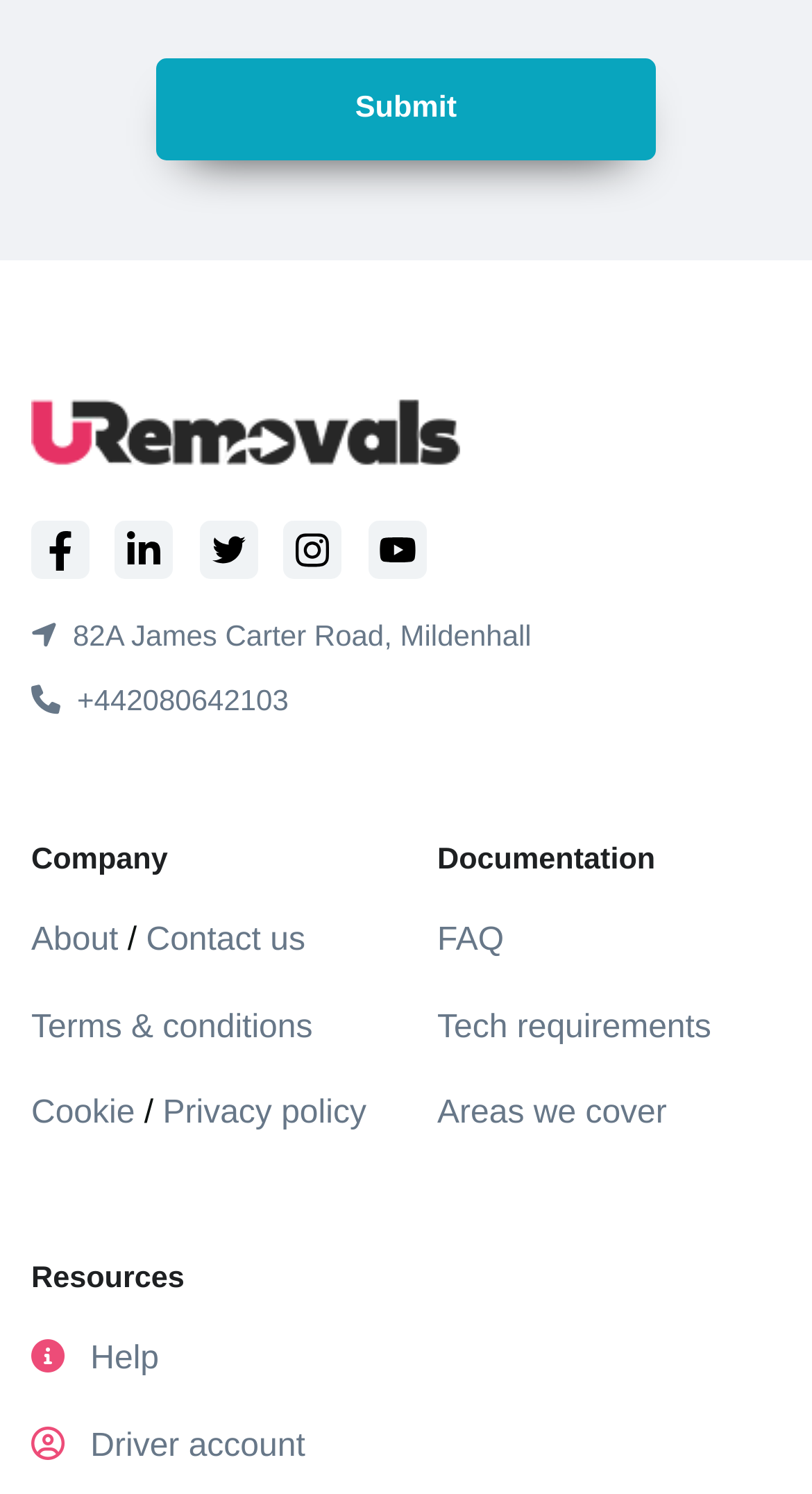Analyze the image and deliver a detailed answer to the question: What are the main sections of the website?

I found the main sections by looking at the static text elements located at [0.038, 0.565, 0.207, 0.587], [0.538, 0.565, 0.807, 0.587], and [0.038, 0.845, 0.227, 0.867] which contain the names of the main sections.